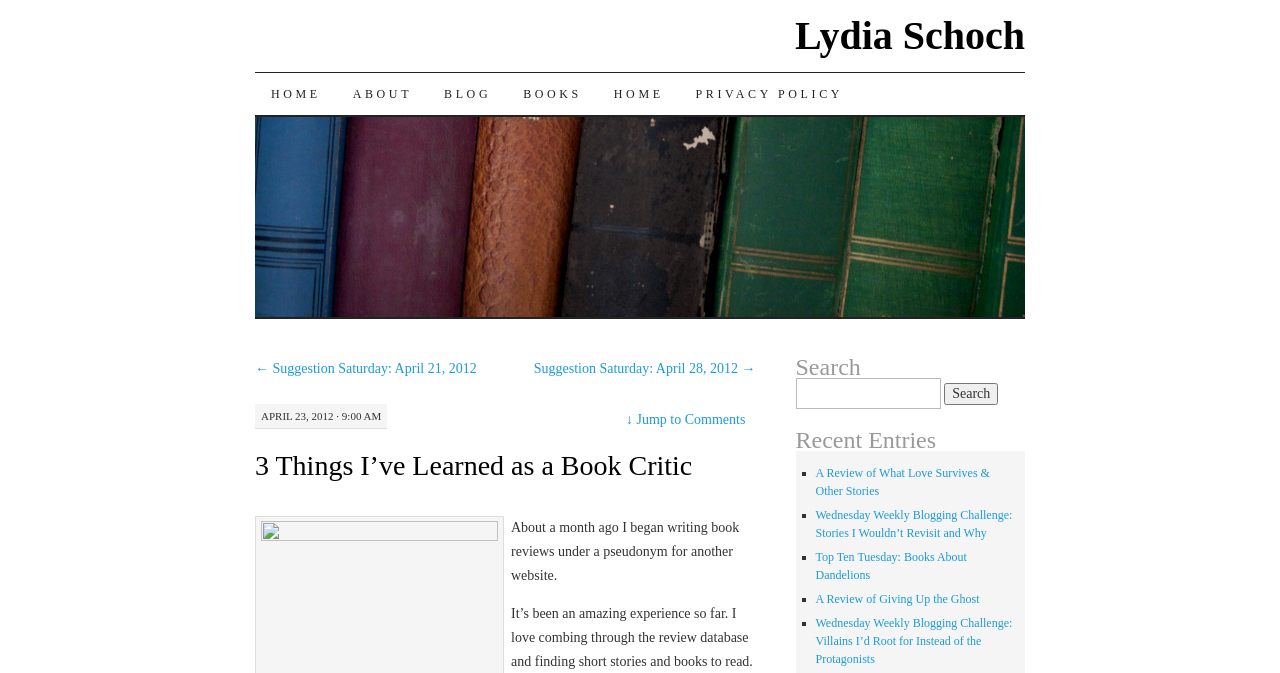What is the date of the blog post?
Could you answer the question in a detailed manner, providing as much information as possible?

The date of the blog post is mentioned as 'APRIL 23, 2012 · 9:00 AM' below the title of the blog post.